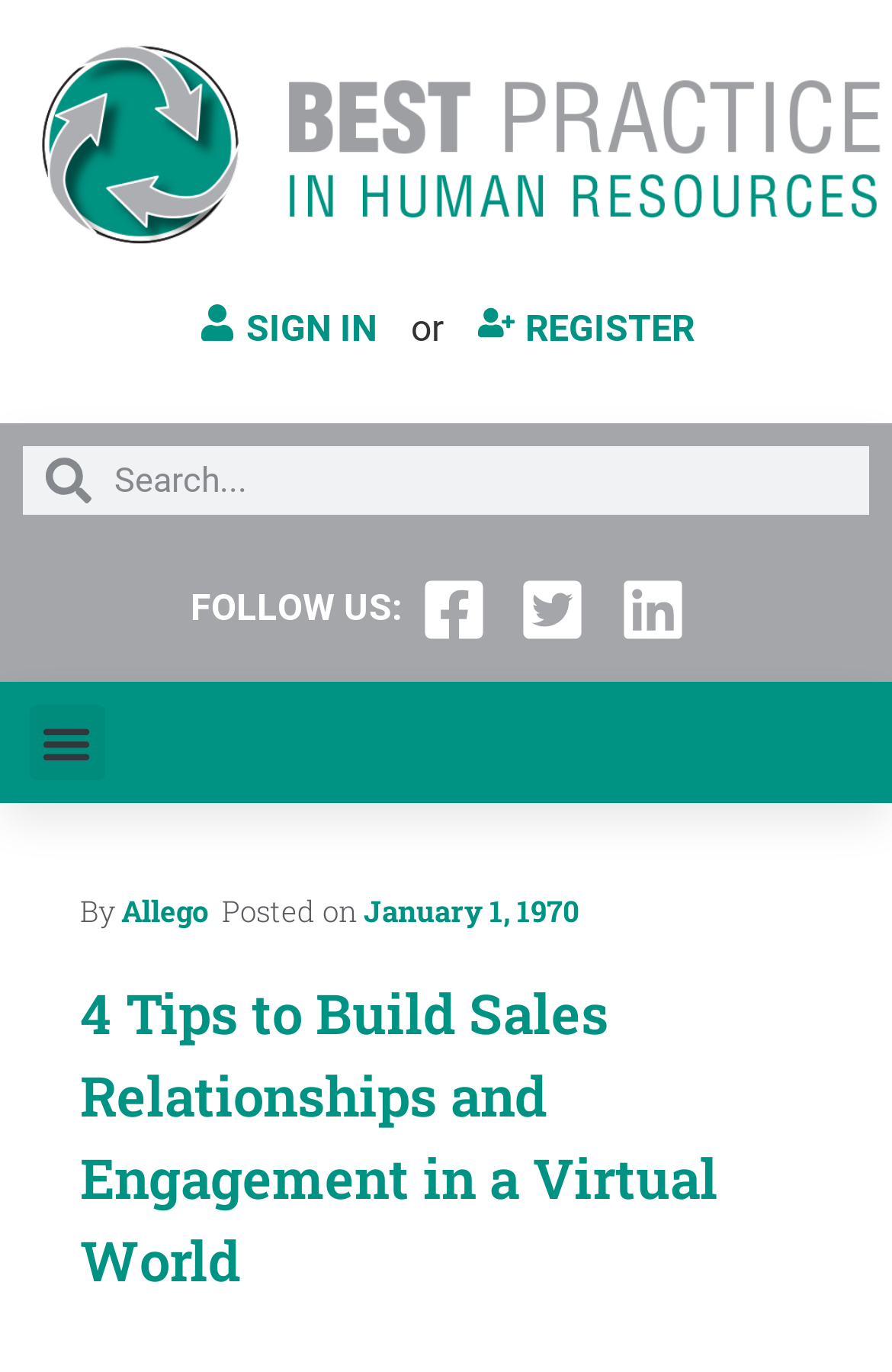Please specify the bounding box coordinates of the clickable region necessary for completing the following instruction: "Register for an account". The coordinates must consist of four float numbers between 0 and 1, i.e., [left, top, right, bottom].

[0.509, 0.203, 0.804, 0.276]